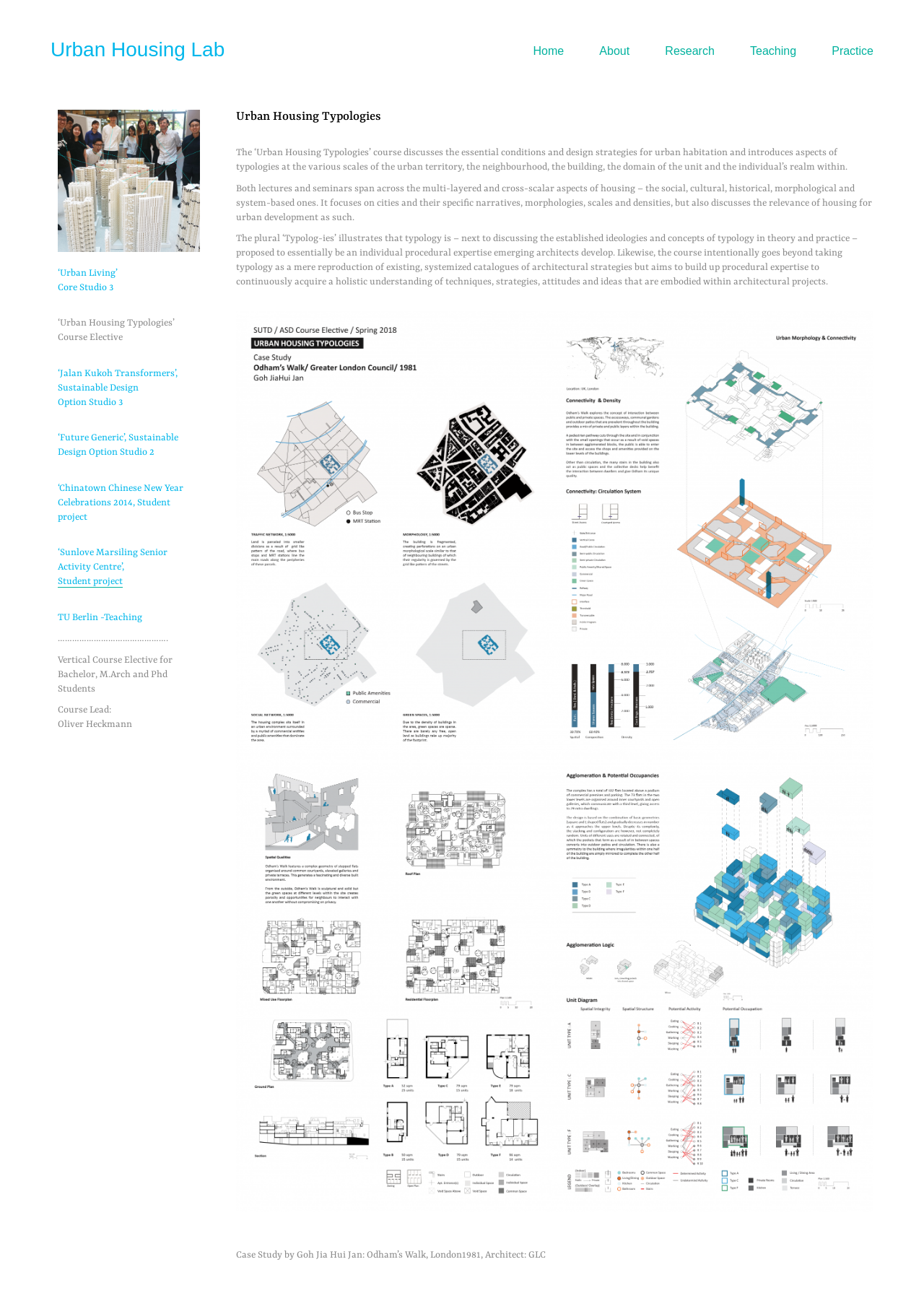Provide the bounding box coordinates for the area that should be clicked to complete the instruction: "View the 'Urban Housing Typologies' course description".

[0.255, 0.114, 0.922, 0.134]